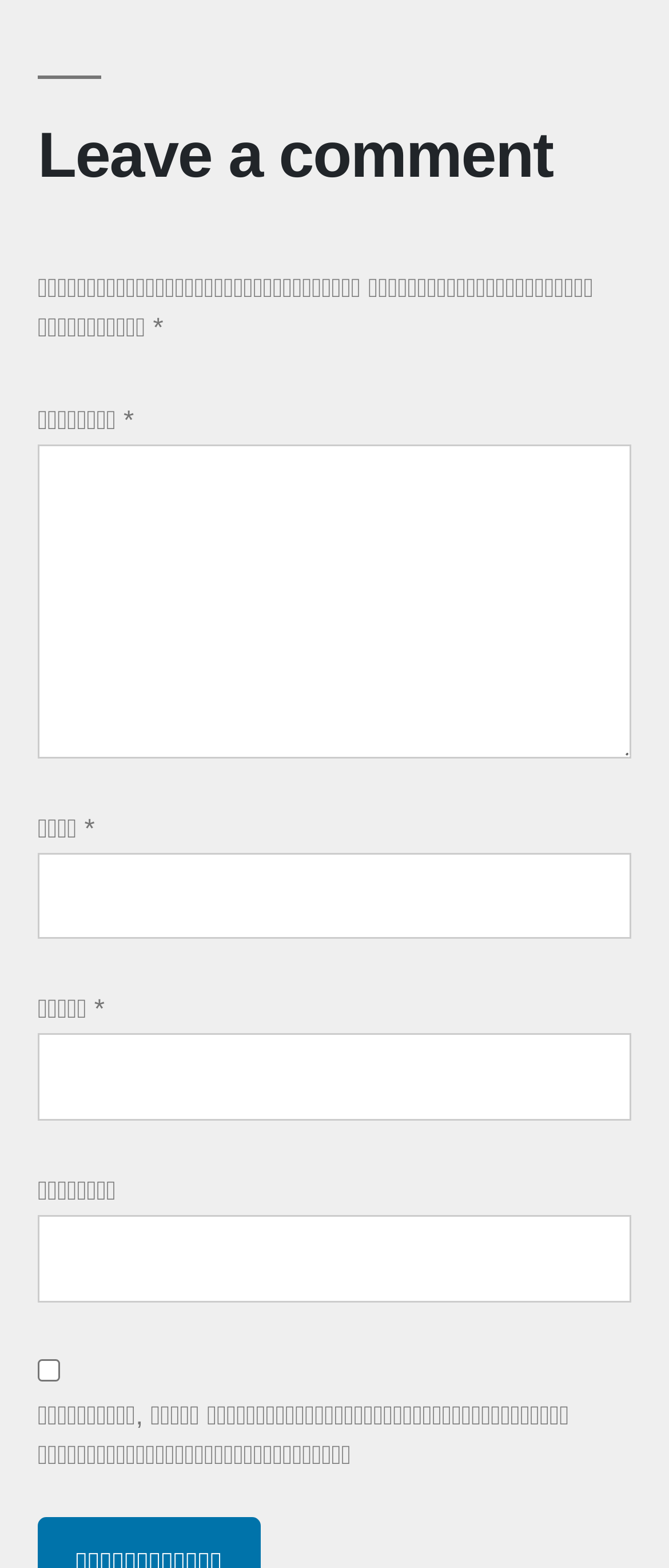Determine the bounding box coordinates for the UI element with the following description: "parent_node: ความเห็น * name="comment"". The coordinates should be four float numbers between 0 and 1, represented as [left, top, right, bottom].

[0.056, 0.283, 0.944, 0.483]